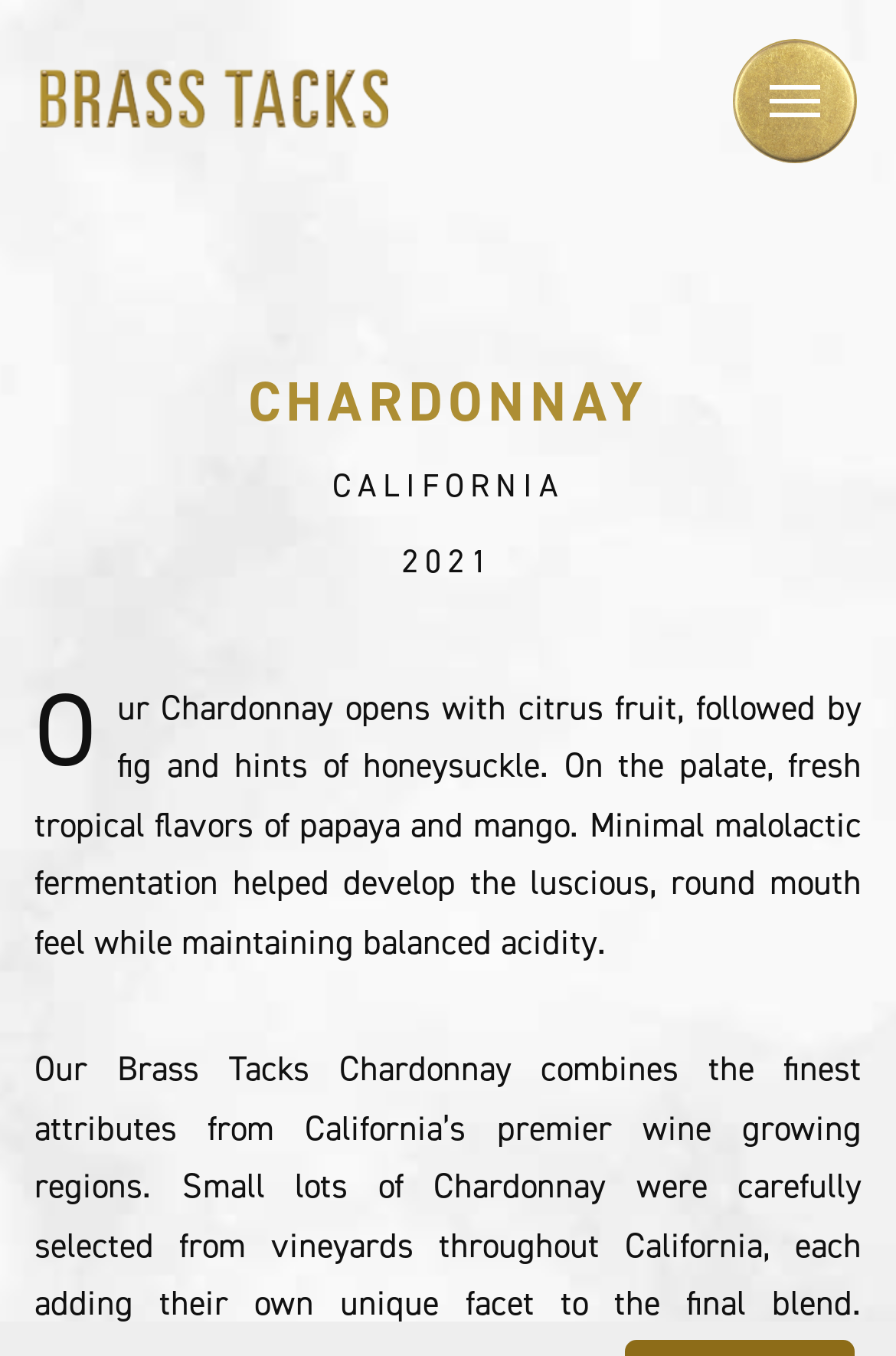Given the description of a UI element: "Menu", identify the bounding box coordinates of the matching element in the webpage screenshot.

[0.818, 0.029, 0.956, 0.12]